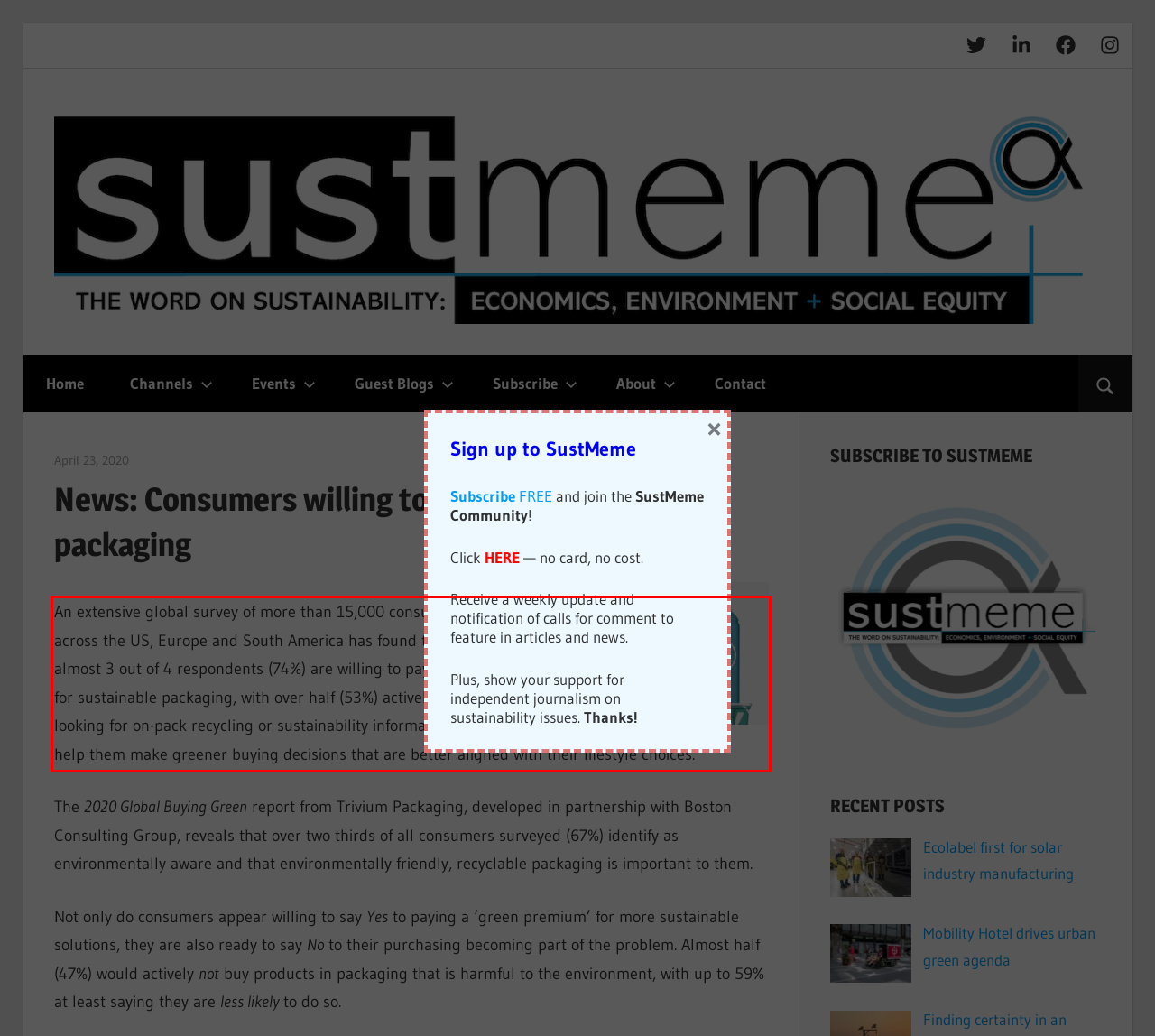Please recognize and transcribe the text located inside the red bounding box in the webpage image.

An extensive global survey of more than 15,000 consumers across the US, Europe and South America has found that almost 3 out of 4 respondents (74%) are willing to pay more for sustainable packaging, with over half (53%) actively looking for on-pack recycling or sustainability information to help them make greener buying decisions that are better aligned with their lifestyle choices.